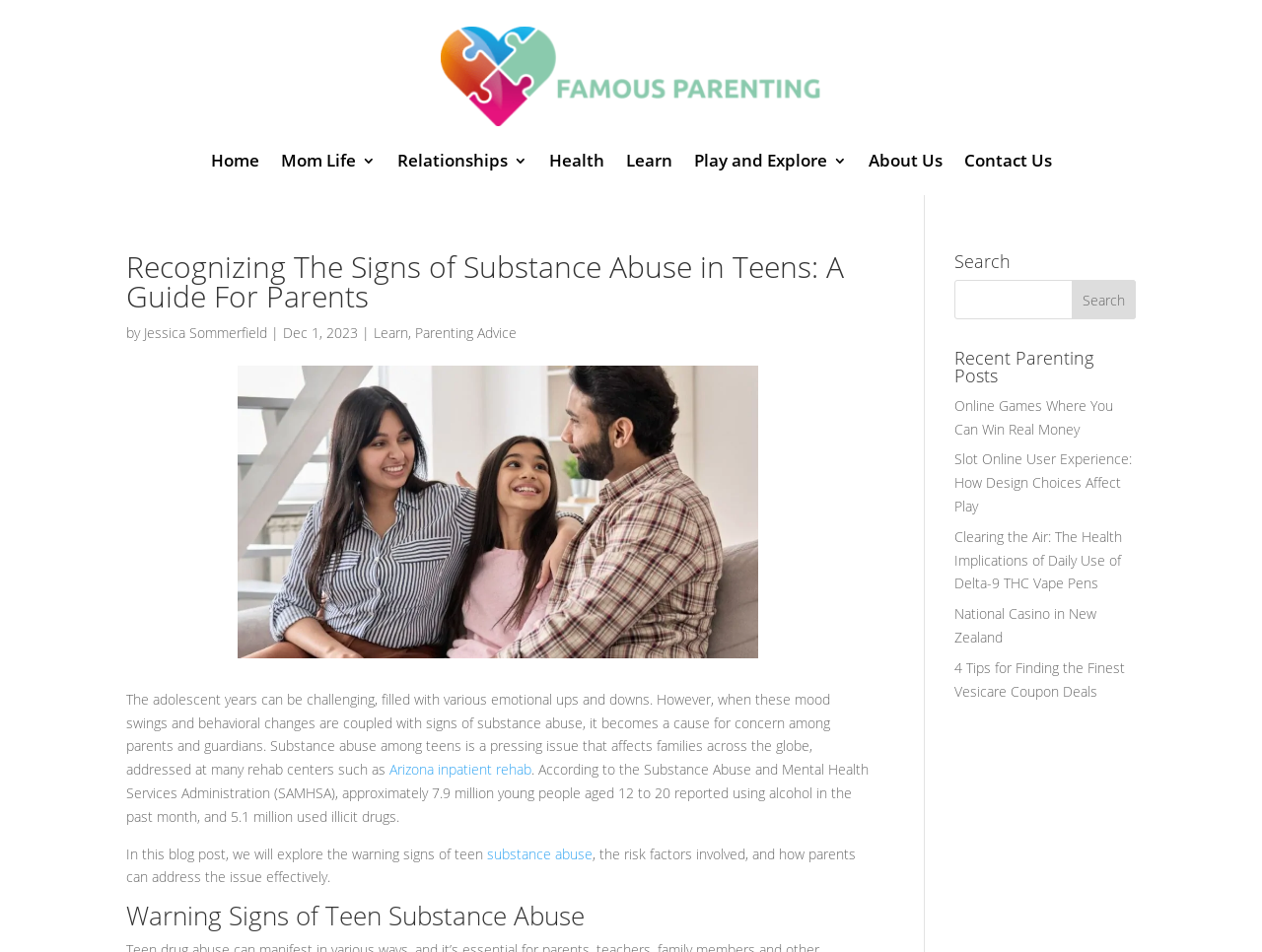Specify the bounding box coordinates of the area to click in order to execute this command: 'Search for a topic'. The coordinates should consist of four float numbers ranging from 0 to 1, and should be formatted as [left, top, right, bottom].

[0.756, 0.294, 0.9, 0.335]